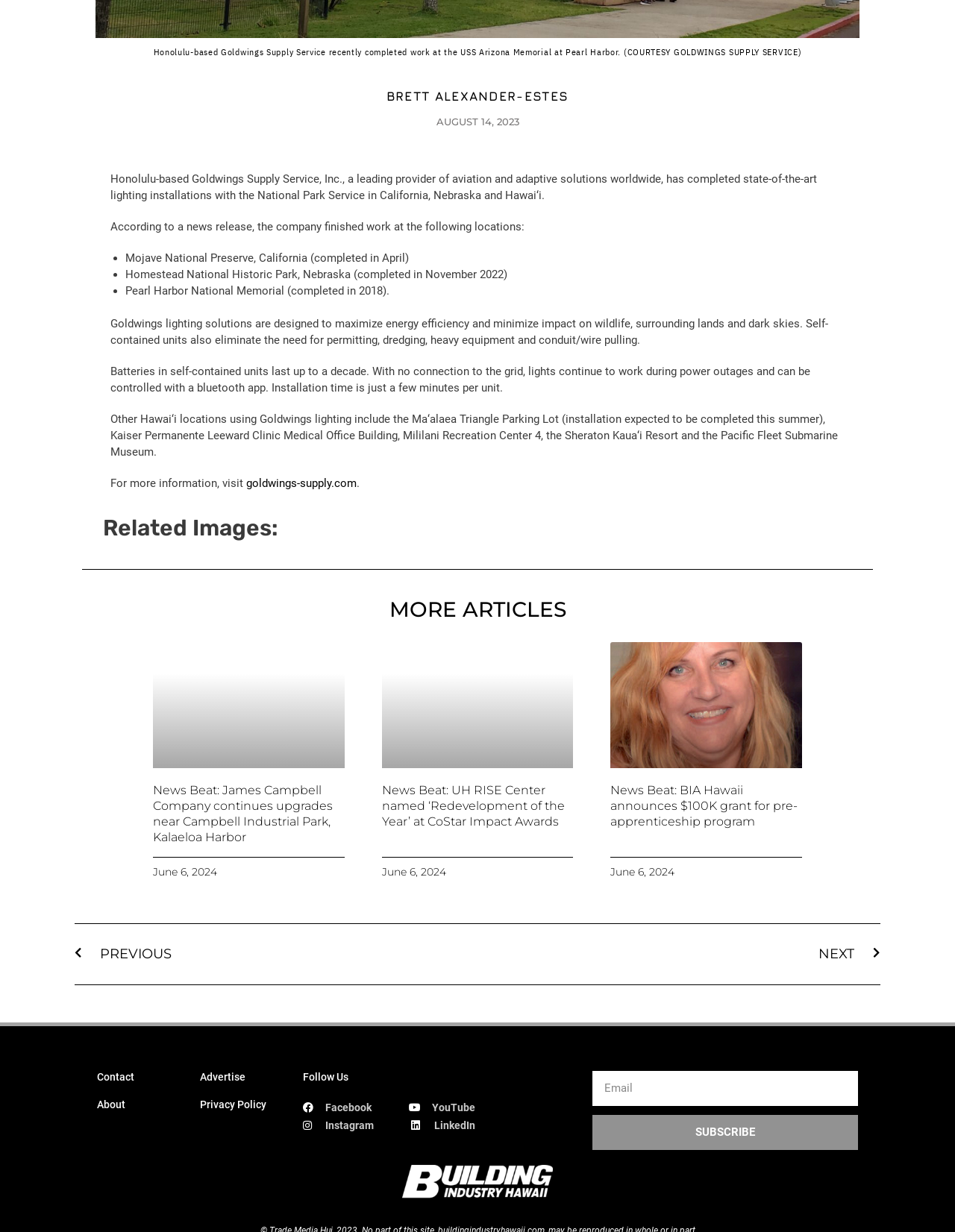Please provide a comprehensive response to the question below by analyzing the image: 
Where is the Ma'alaea Triangle Parking Lot located?

The webpage mentions that the Ma'alaea Triangle Parking Lot is one of the locations in Hawaii where Goldwings lighting solutions have been installed, with the installation expected to be completed this summer.